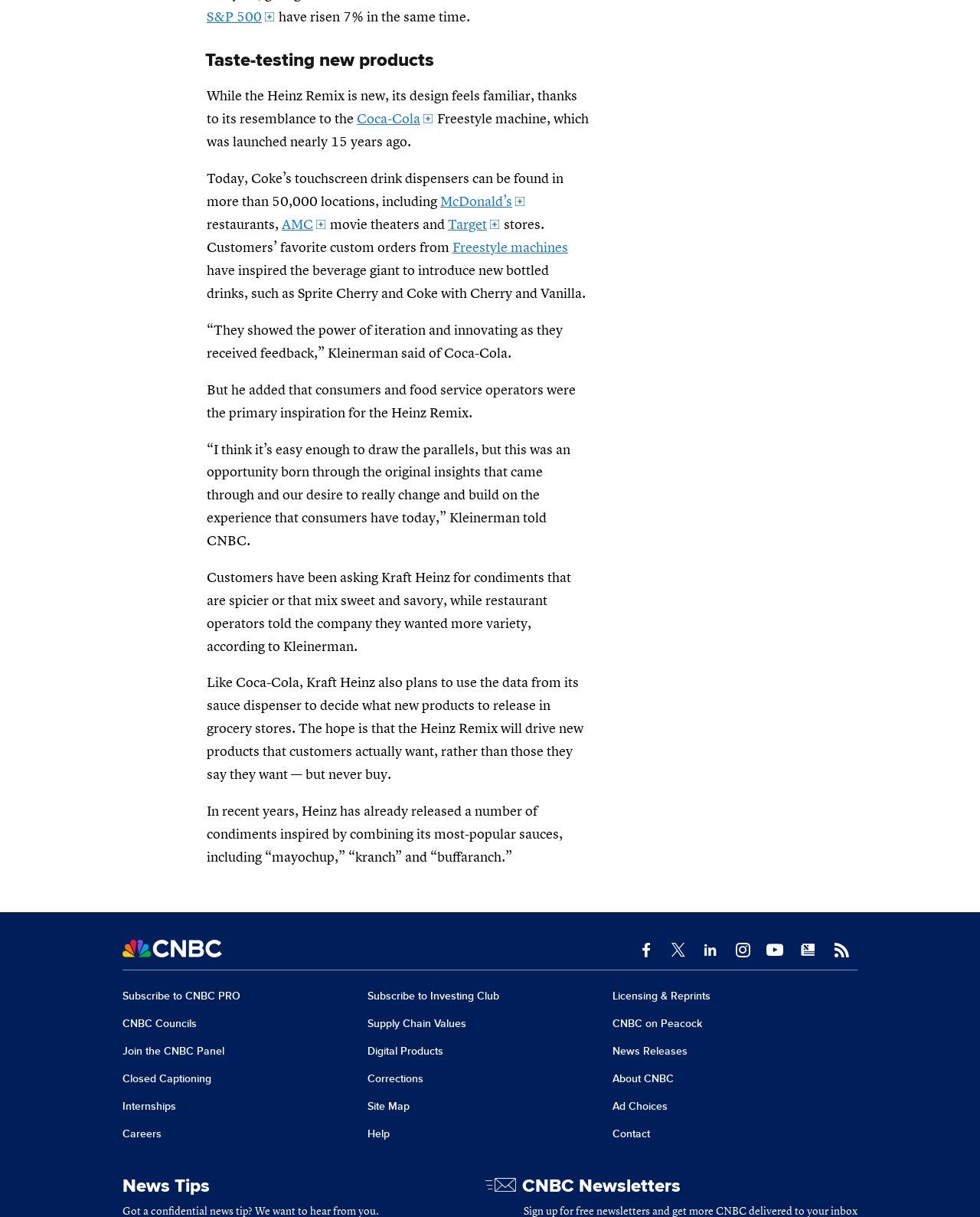Give a one-word or phrase response to the following question: What is the name of the new product launched by Kraft Heinz?

Heinz Remix